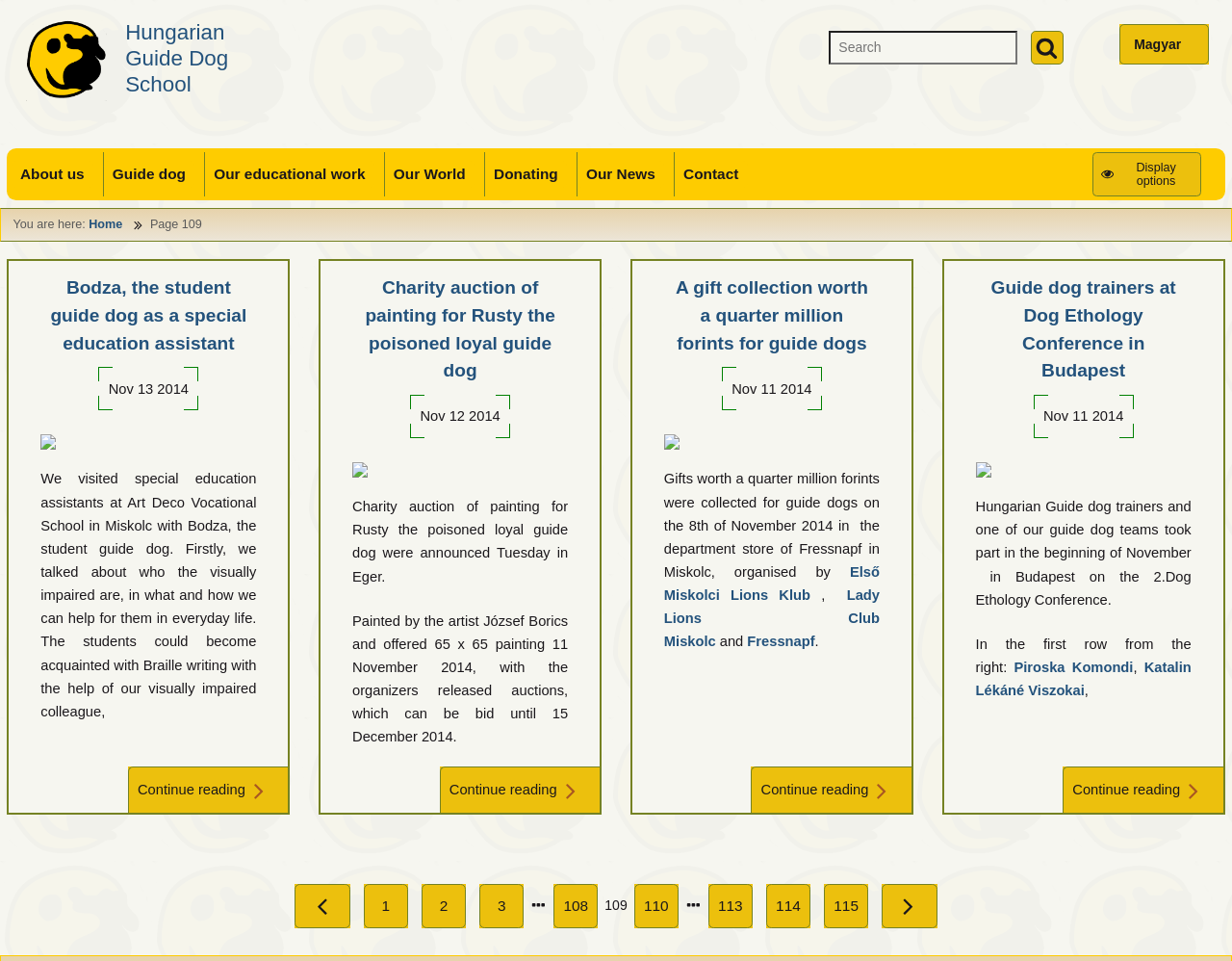Locate the bounding box coordinates of the area where you should click to accomplish the instruction: "Jump to homepage".

[0.005, 0.021, 0.201, 0.105]